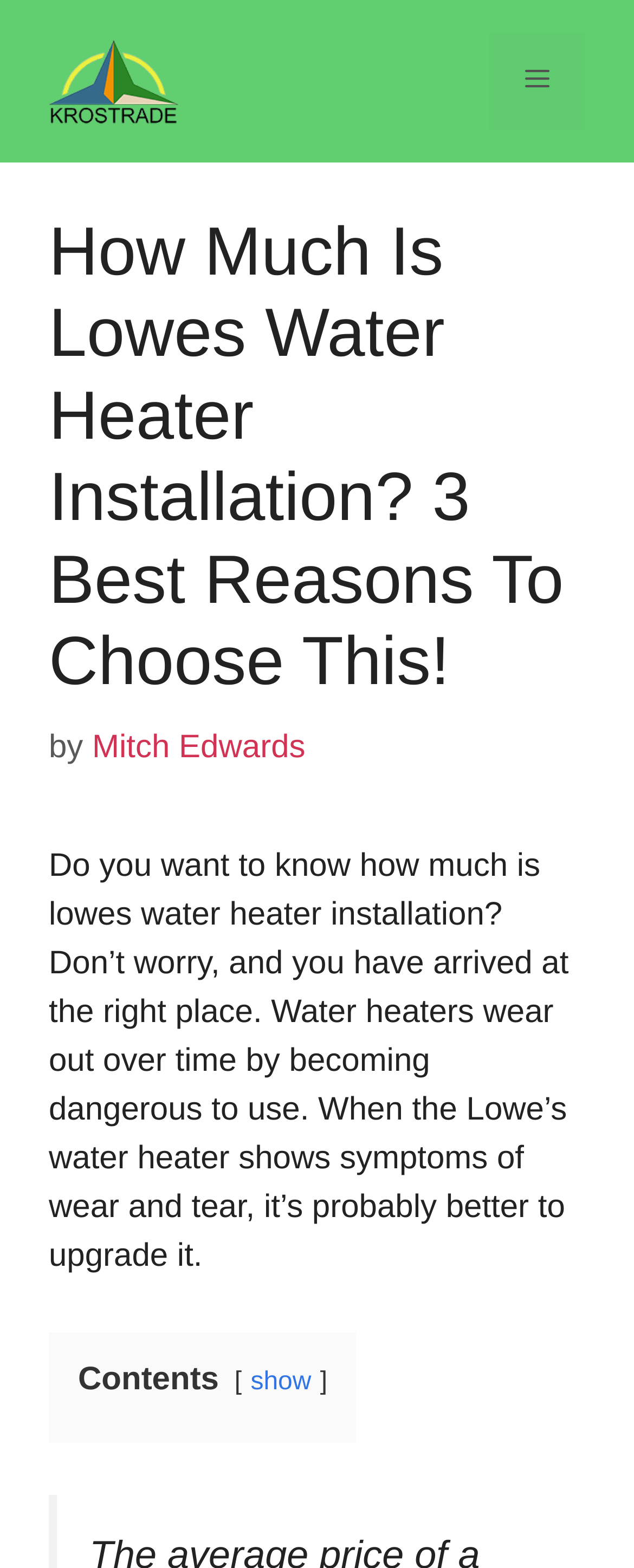Based on the element description, predict the bounding box coordinates (top-left x, top-left y, bottom-right x, bottom-right y) for the UI element in the screenshot: alt="Krostrade"

[0.077, 0.04, 0.282, 0.062]